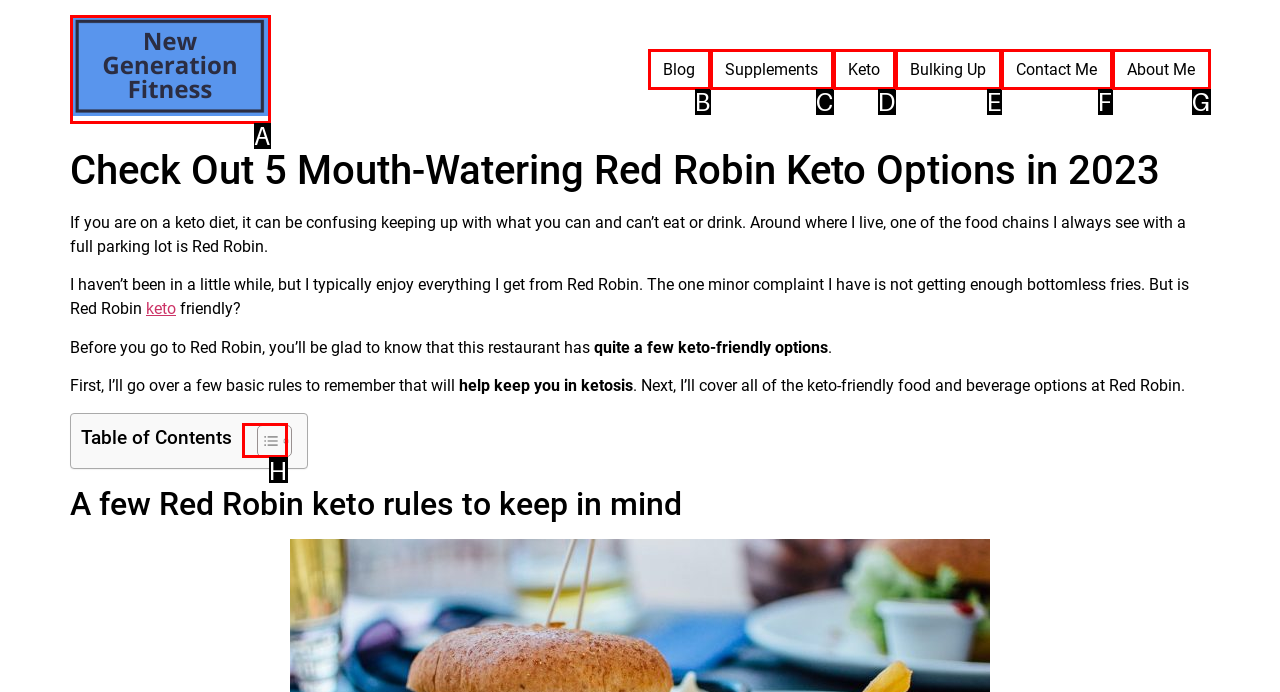Choose the letter of the element that should be clicked to complete the task: Click on the 'New Generation Fitness' link
Answer with the letter from the possible choices.

A